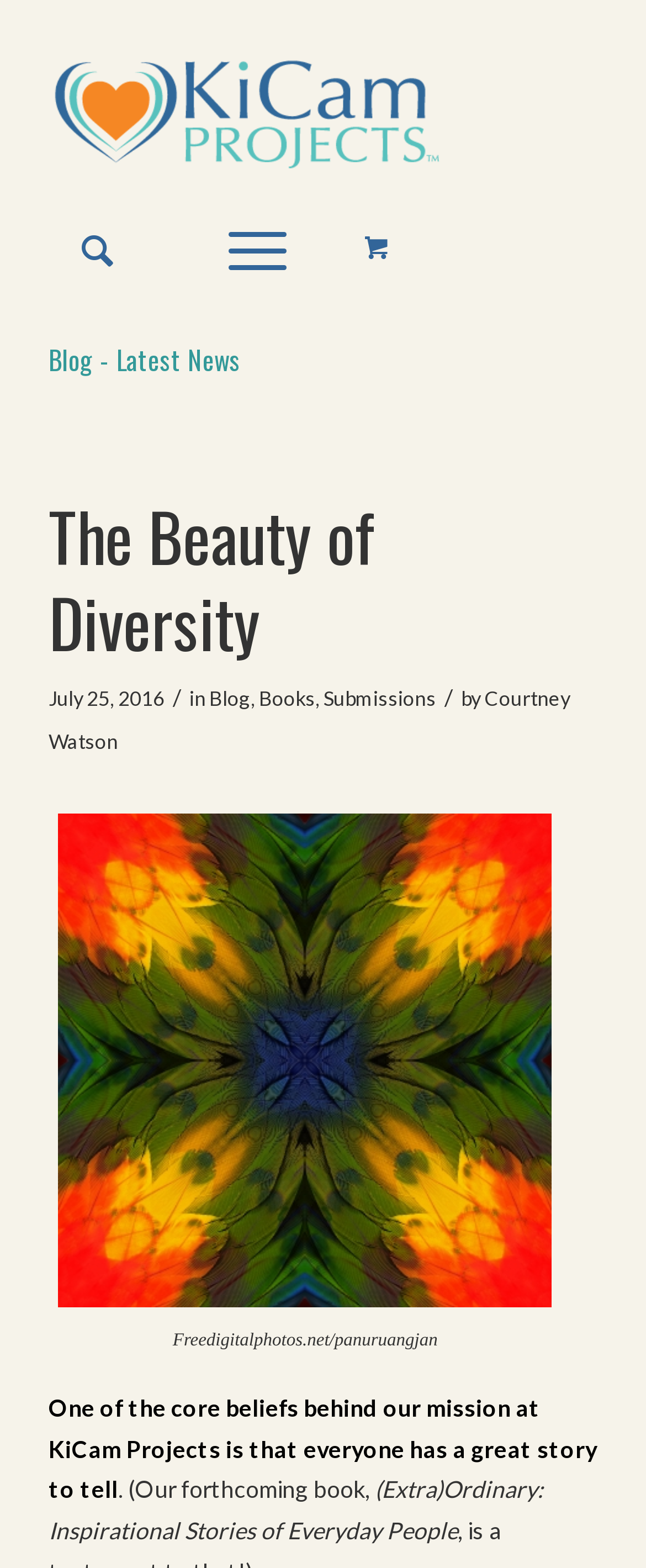Identify the webpage's primary heading and generate its text.

The Beauty of Diversity